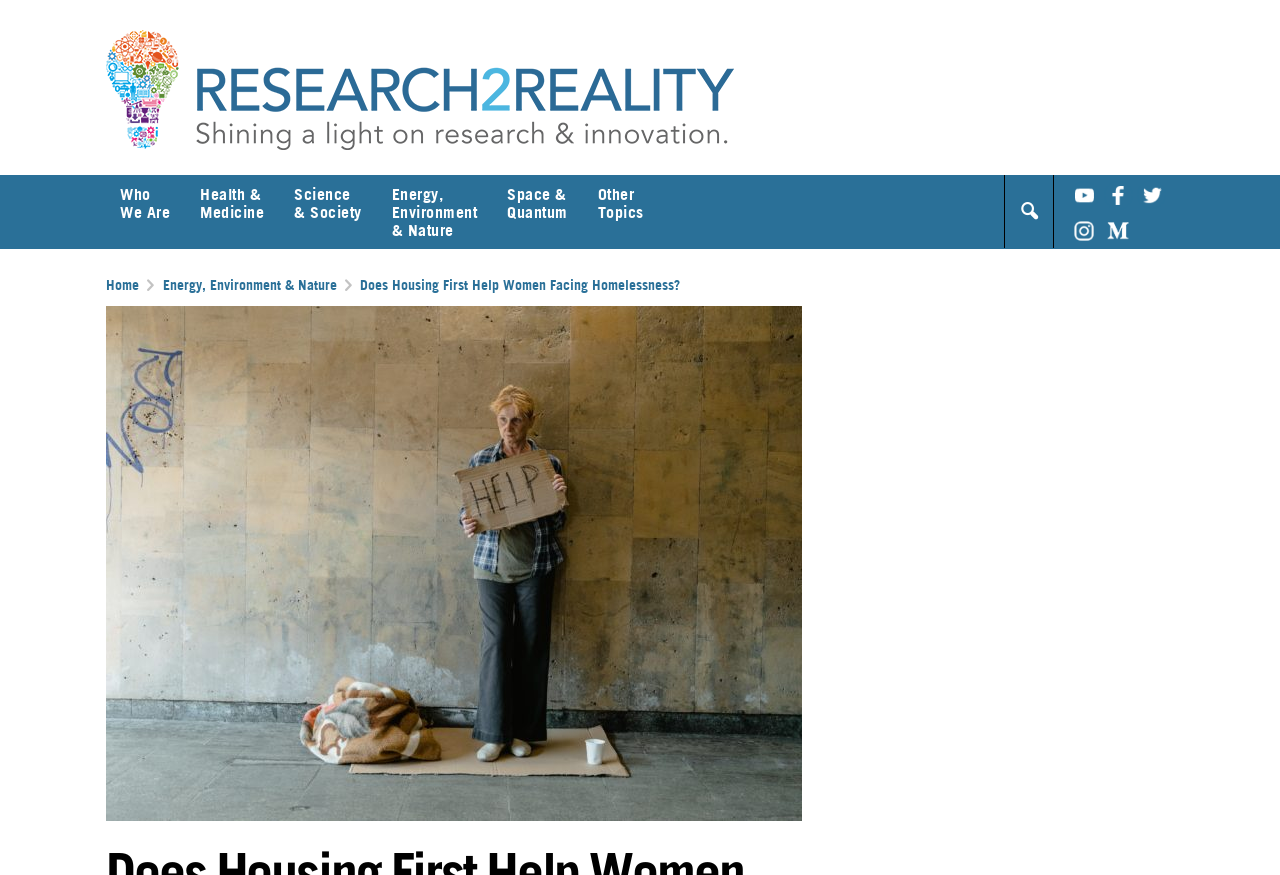Please provide a detailed answer to the question below by examining the image:
What is the icon present on the button?

The icon present on the button is '', which is located at the top-right corner of the webpage. This icon is part of the button element.